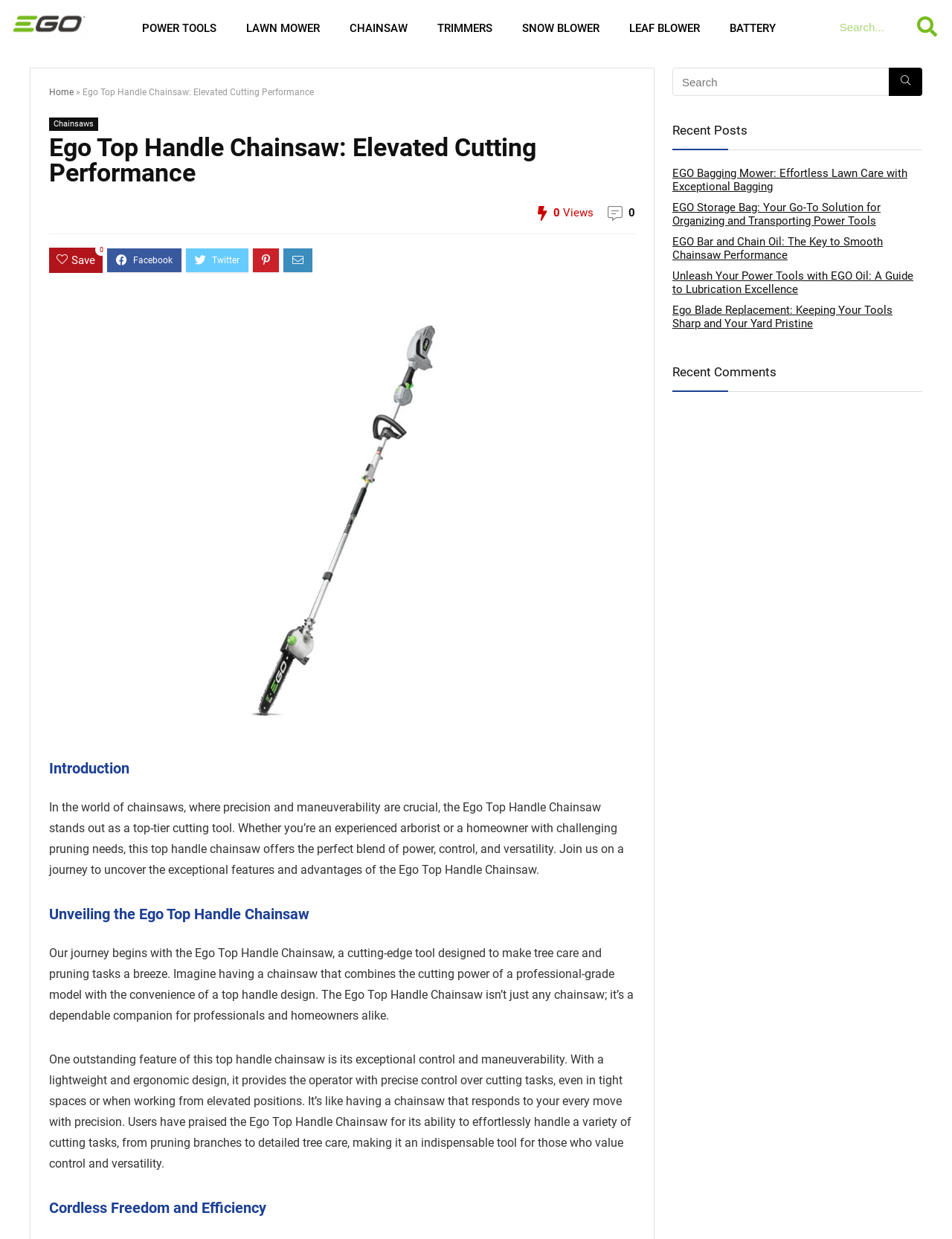Return the bounding box coordinates of the UI element that corresponds to this description: "parent_node: Search name="s" placeholder="Search..." title="Search"". The coordinates must be given as four float numbers in the range of 0 and 1, [left, top, right, bottom].

[0.872, 0.01, 0.958, 0.034]